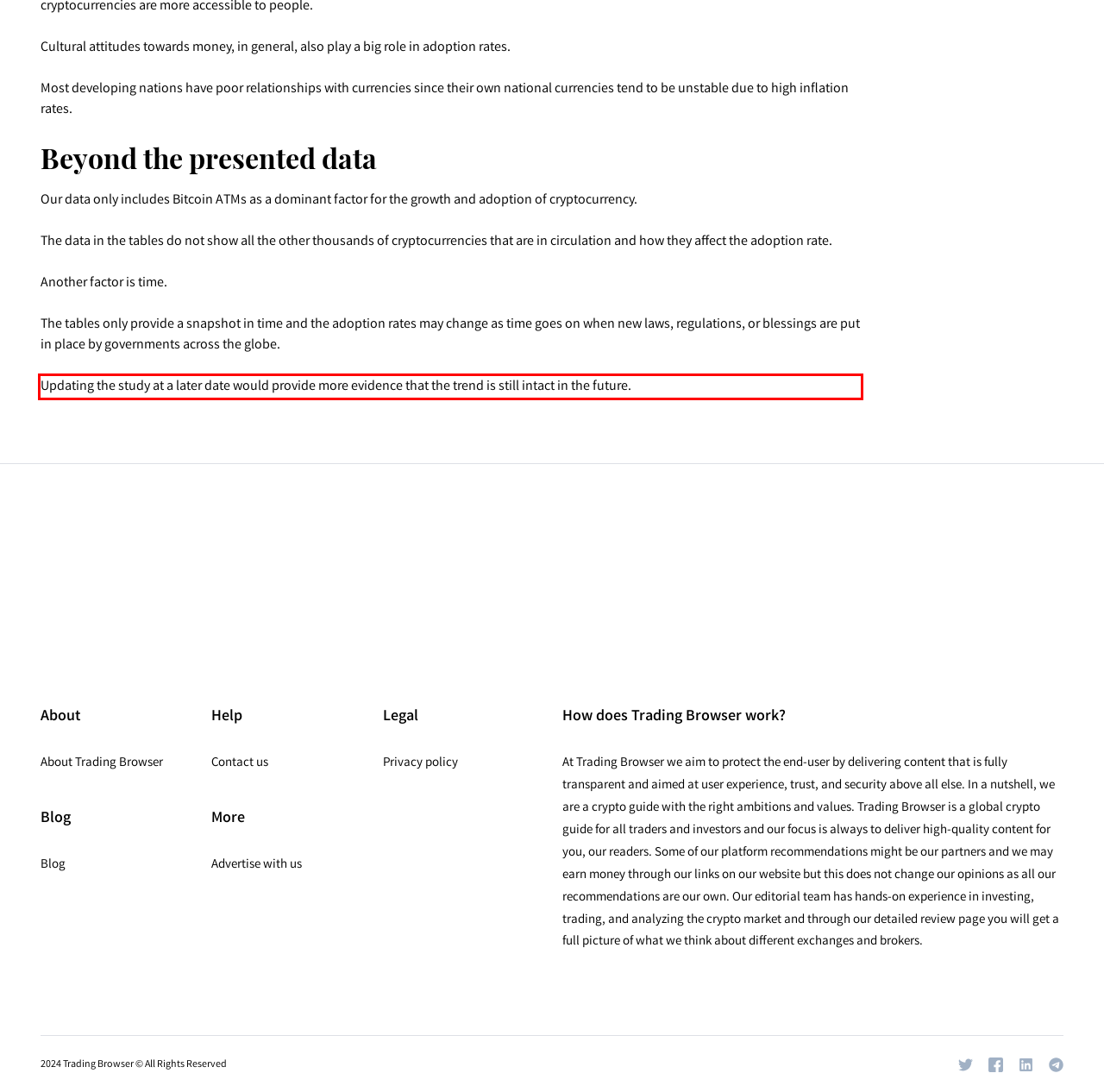Please identify and extract the text content from the UI element encased in a red bounding box on the provided webpage screenshot.

Updating the study at a later date would provide more evidence that the trend is still intact in the future.